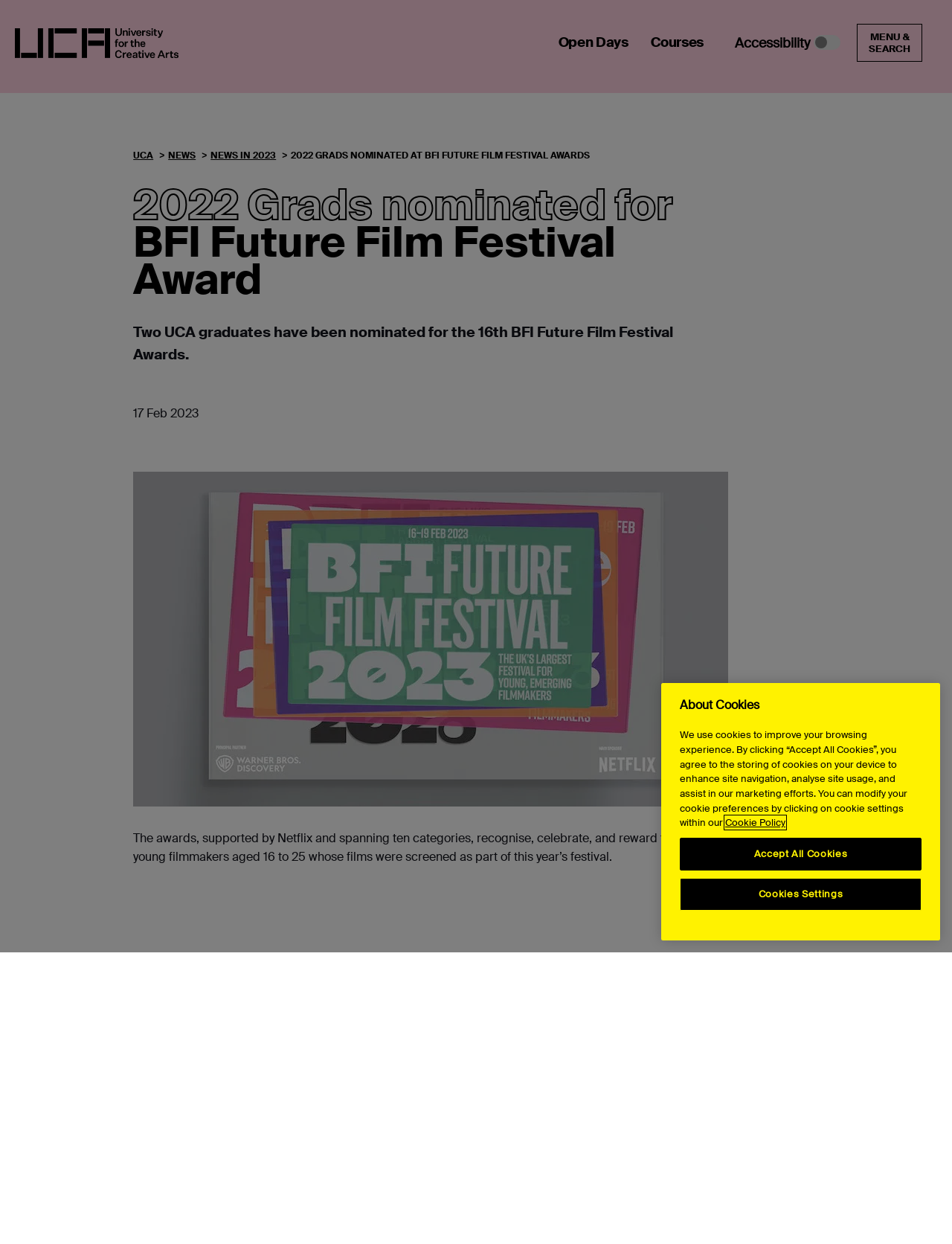Find the bounding box coordinates for the HTML element described in this sentence: "Open Days". Provide the coordinates as four float numbers between 0 and 1, in the format [left, top, right, bottom].

[0.587, 0.018, 0.66, 0.051]